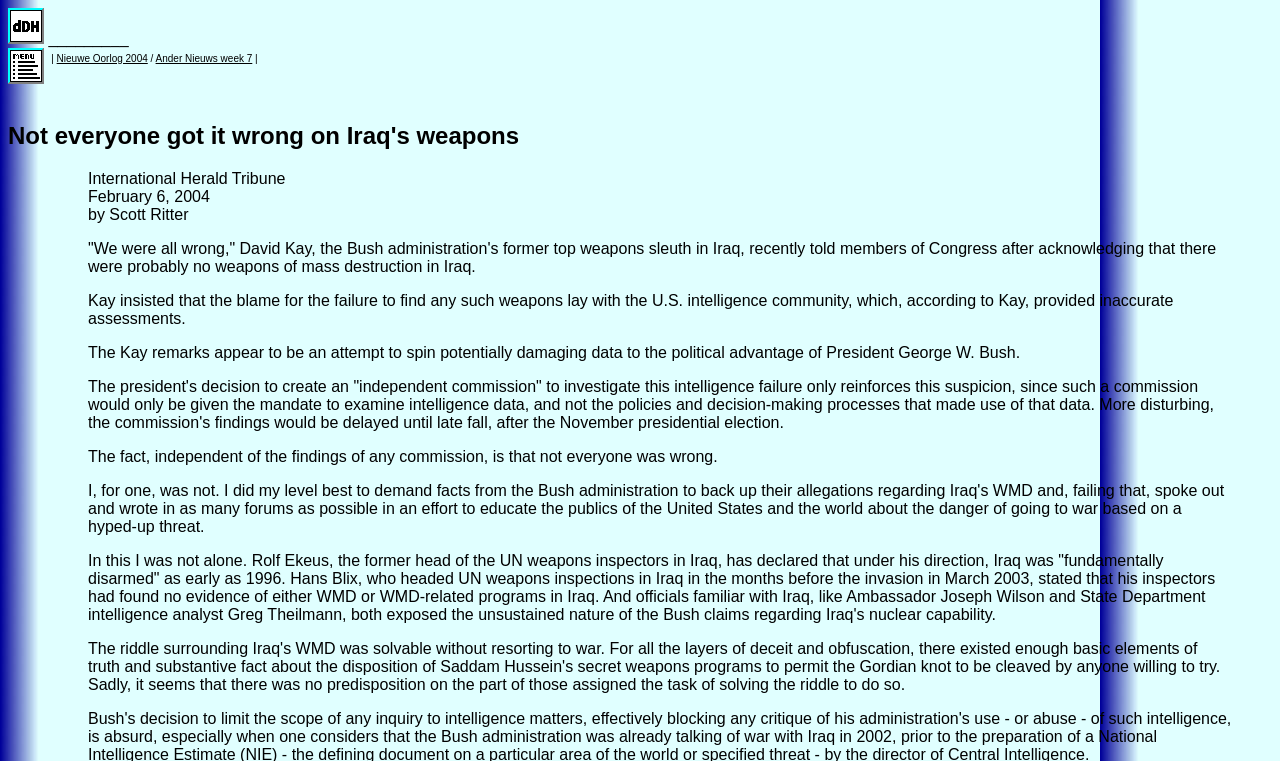What is the topic of the article?
From the image, respond with a single word or phrase.

Iraq's weapons